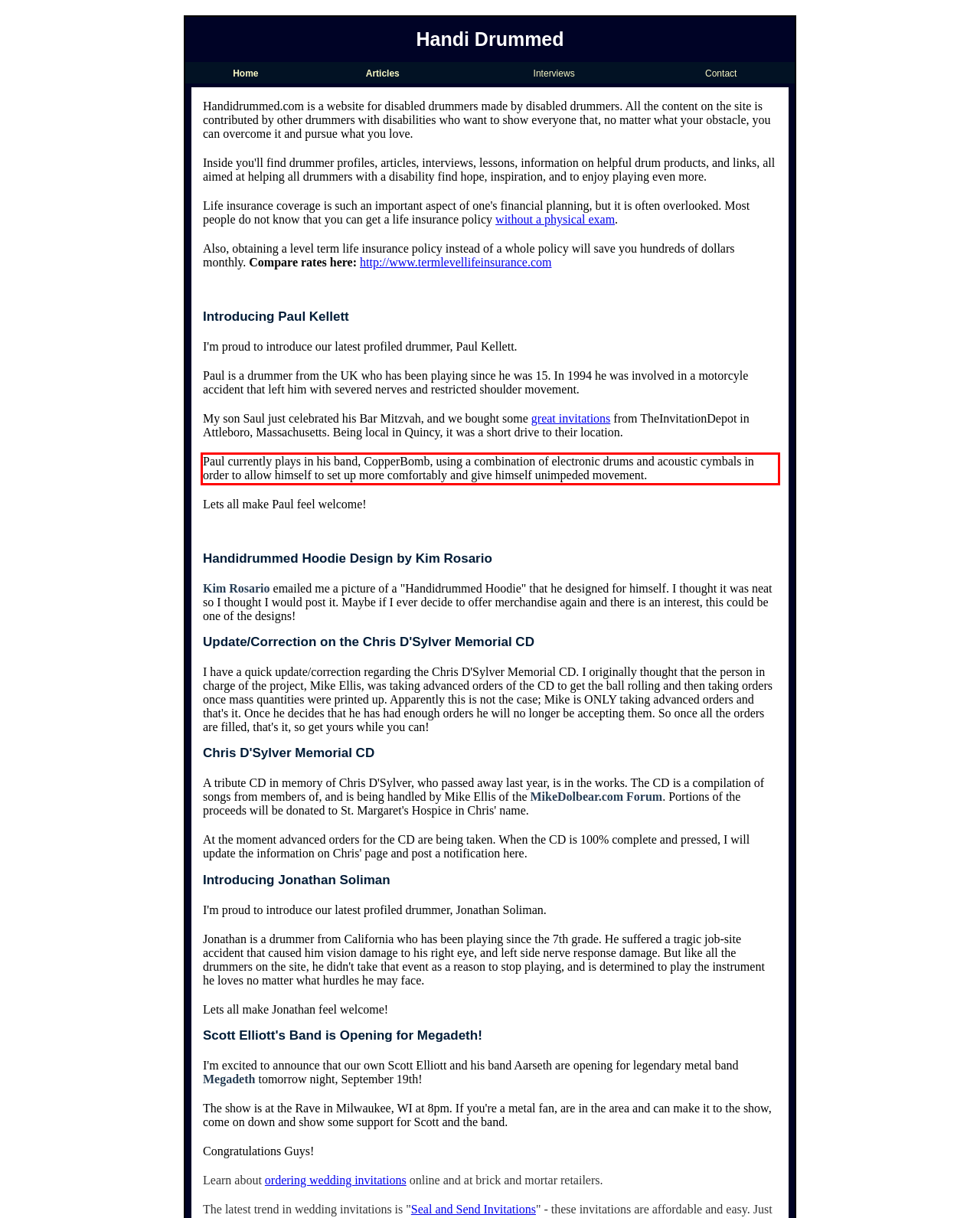Analyze the screenshot of a webpage where a red rectangle is bounding a UI element. Extract and generate the text content within this red bounding box.

Paul currently plays in his band, CopperBomb, using a combination of electronic drums and acoustic cymbals in order to allow himself to set up more comfortably and give himself unimpeded movement.